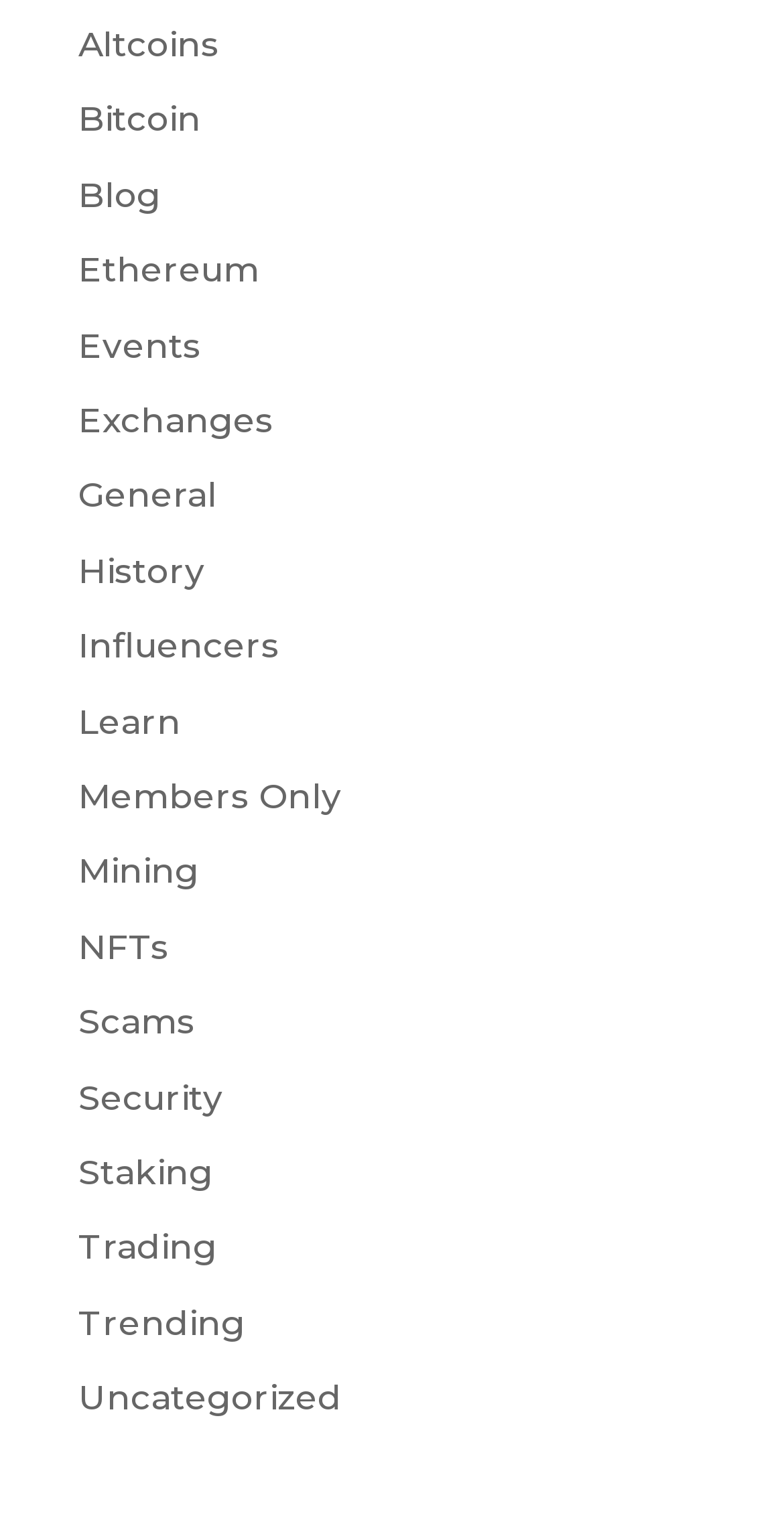Find and specify the bounding box coordinates that correspond to the clickable region for the instruction: "Click the 'Extreme Restaurant Rose/Champagne' link".

None